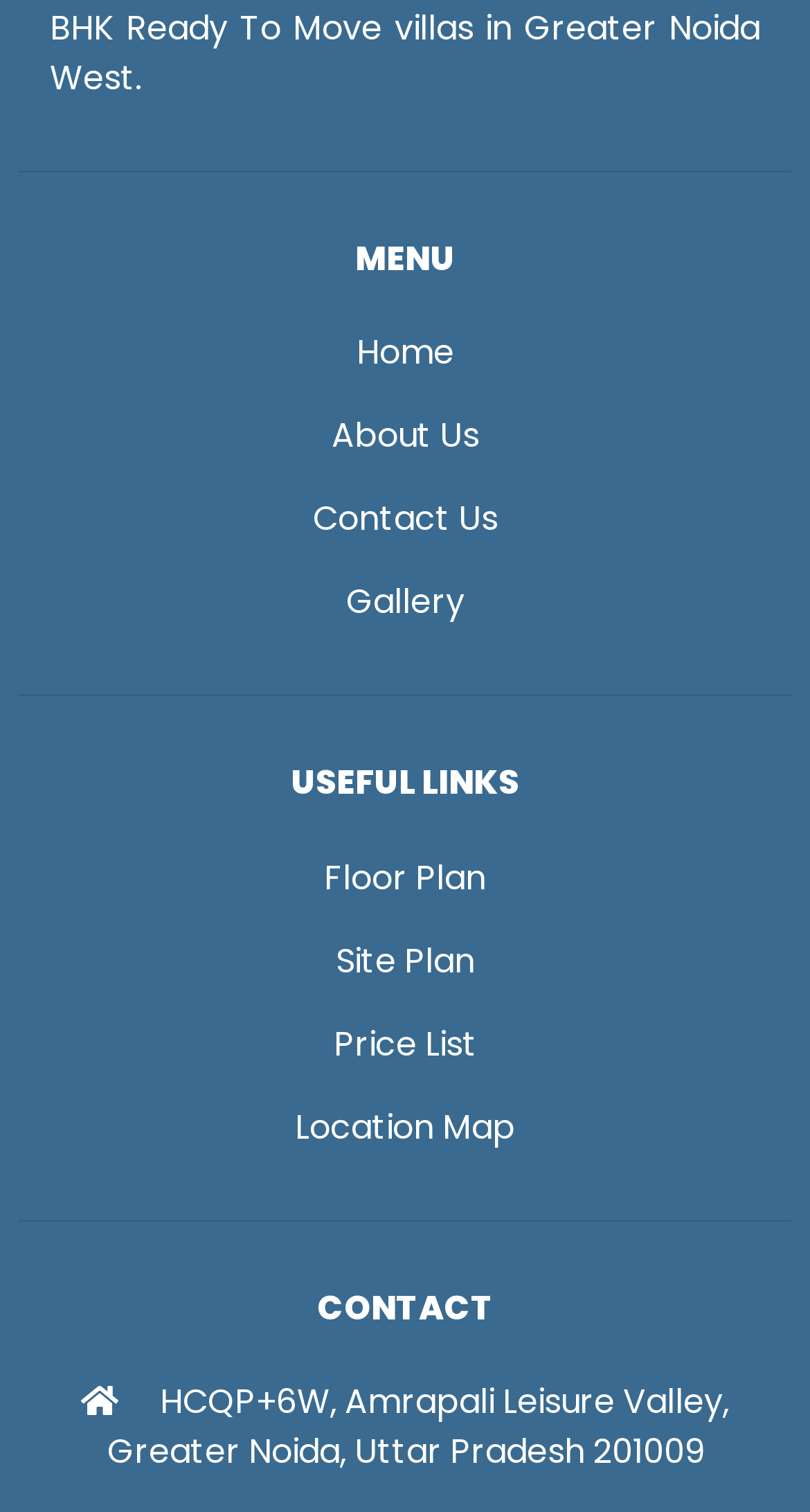Locate the bounding box coordinates of the clickable region necessary to complete the following instruction: "go to home page". Provide the coordinates in the format of four float numbers between 0 and 1, i.e., [left, top, right, bottom].

[0.44, 0.218, 0.56, 0.249]